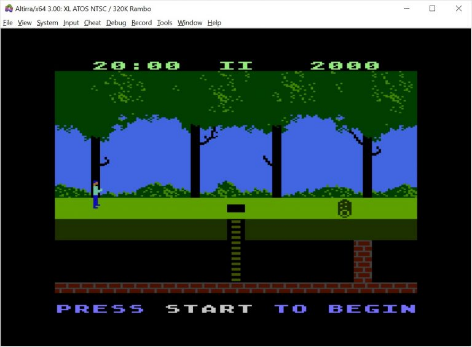Provide a comprehensive description of the image.

The image depicts a screen from the Atari emulator Altirra, showcasing the classic game "Rambo" on an 8-bit Atari display. It features a vibrant scene with lush green trees and blue skies, capturing the nostalgic visuals of early video games. At the top of the screen, the game provides a timer and score readout, indicating 20:00 for time and 2000 for score, alongside a game level indicator marked as "II." 

The prominent instruction at the bottom of the screen reads "PRESS START TO BEGIN," inviting players to engage with the game. Surrounding this message are visual elements typical of retro gaming, including the simplistic yet captivating design that characterized many Atari titles. The user interface reflects the classic feel of gaming in the 1980s, and serves as a window into the digital recreation and emulation of the Atari gaming experience.